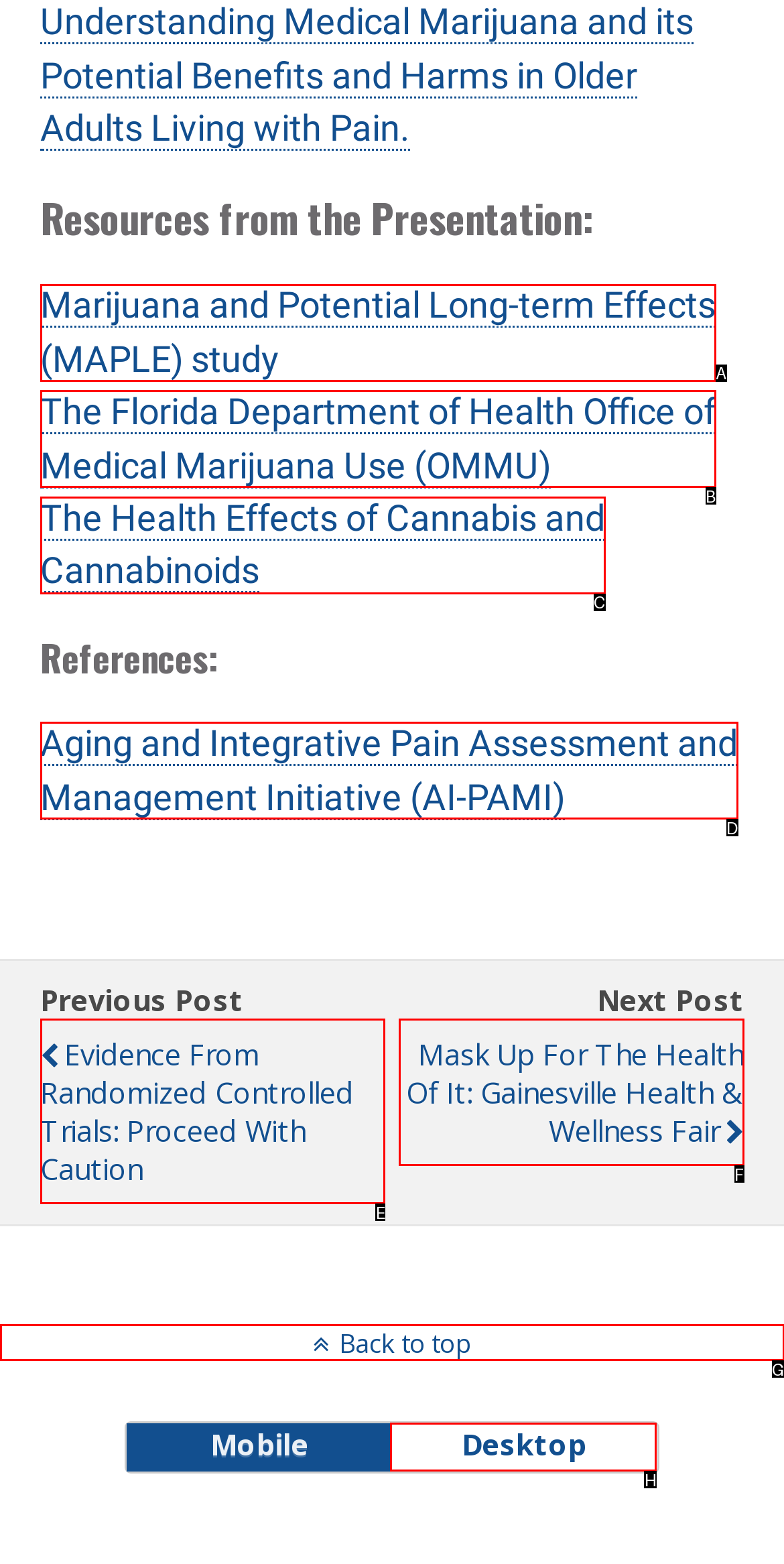Please provide the letter of the UI element that best fits the following description: desktop
Respond with the letter from the given choices only.

H